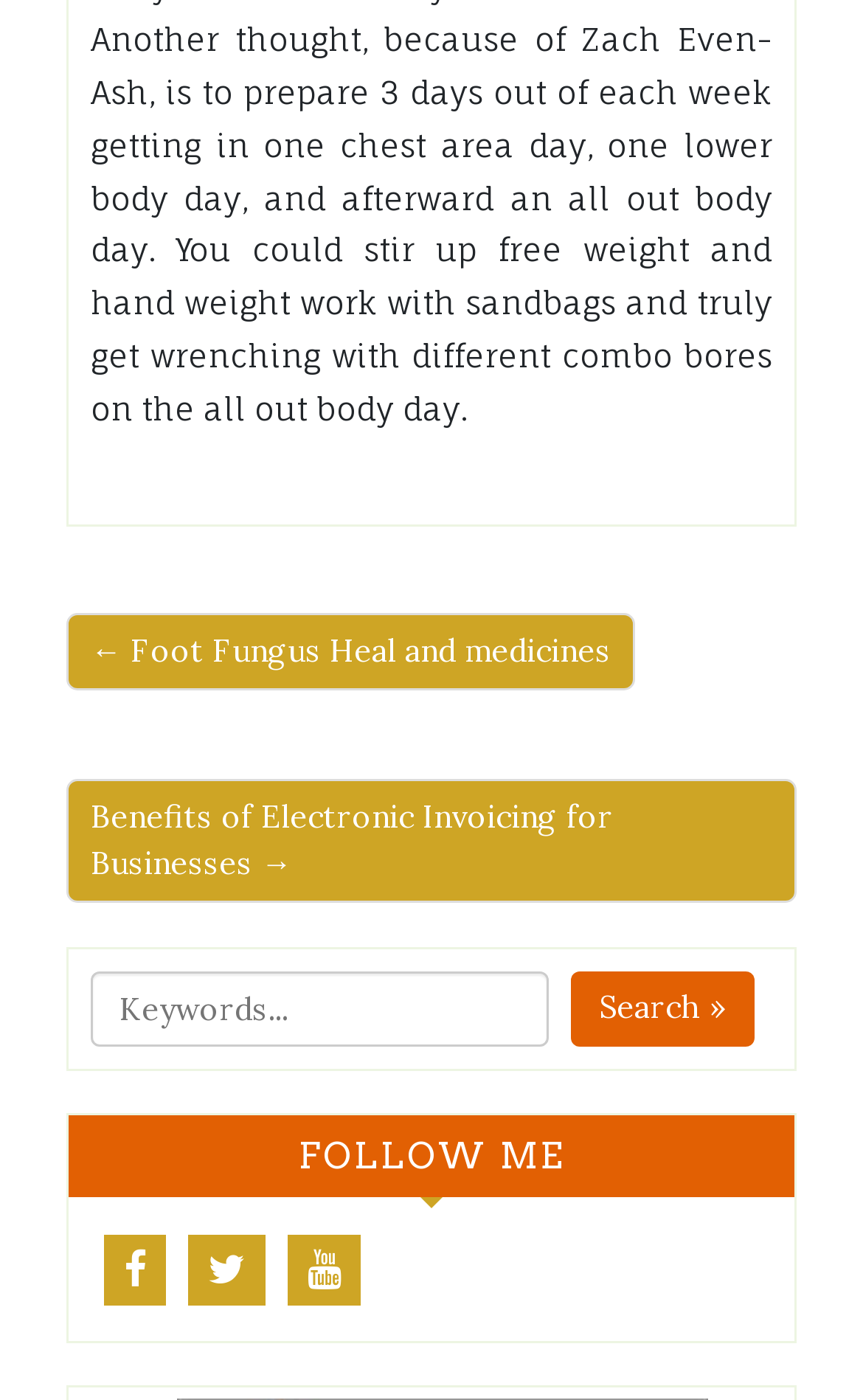Identify and provide the bounding box coordinates of the UI element described: "parent_node: Search » name="s" placeholder="Keywords..."". The coordinates should be formatted as [left, top, right, bottom], with each number being a float between 0 and 1.

[0.105, 0.693, 0.635, 0.747]